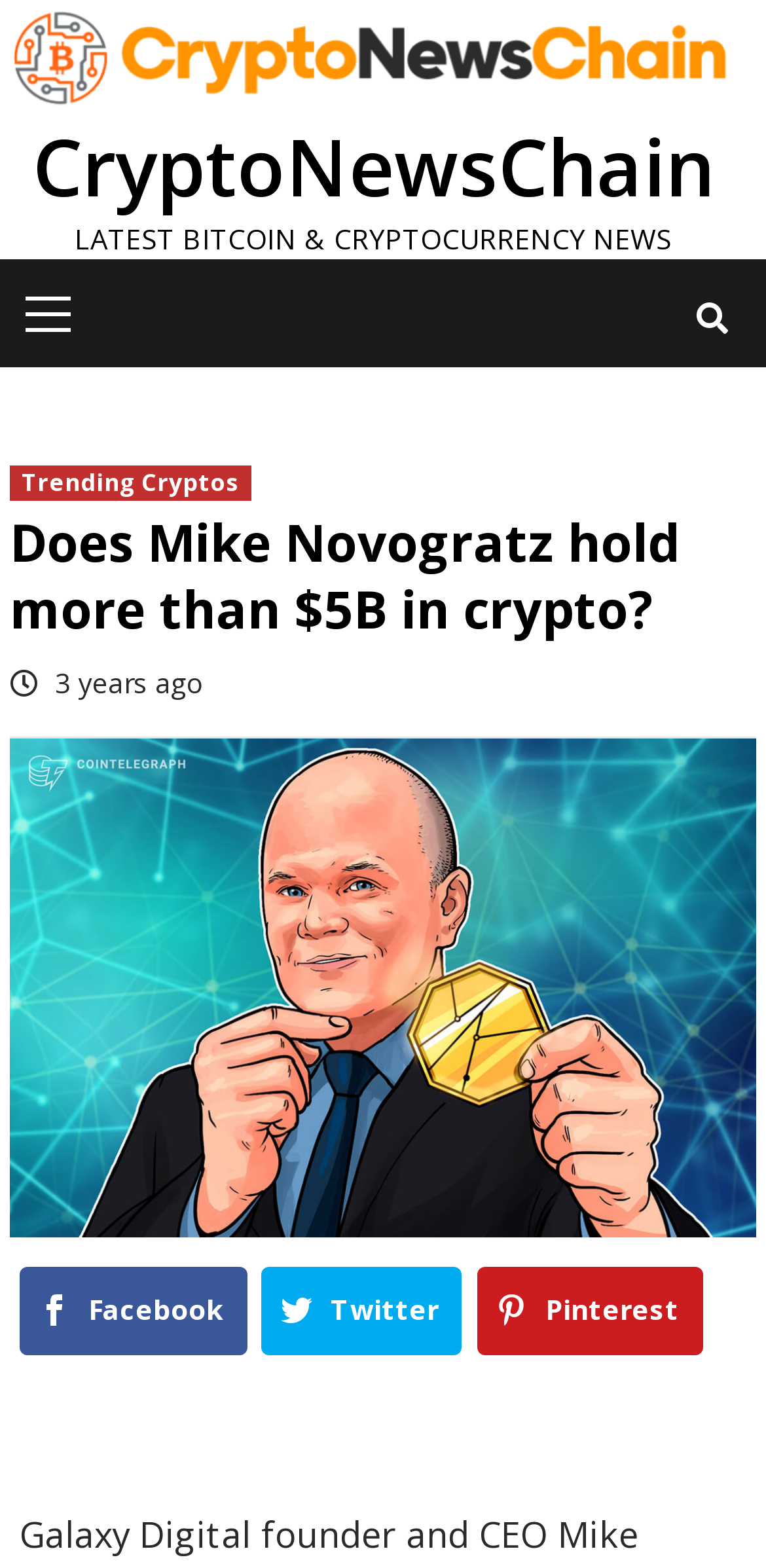How many social media links are present at the bottom of the webpage?
Answer the question with a single word or phrase derived from the image.

3